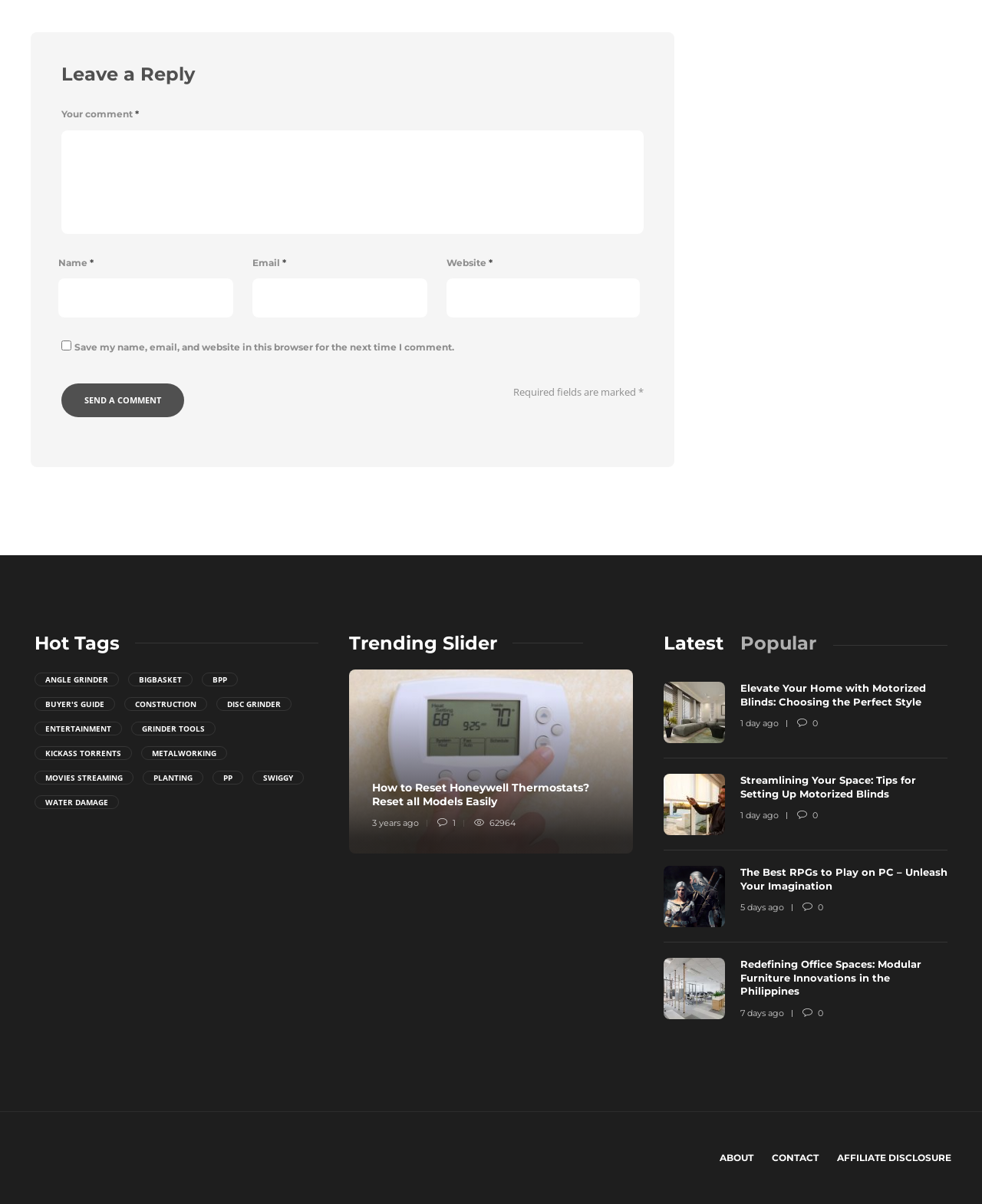Look at the image and give a detailed response to the following question: What is the function of the tabs 'Latest' and 'Popular'?

The tabs 'Latest' and 'Popular' allow the user to filter the articles or content displayed on the website. The 'Latest' tab likely shows the most recent articles, while the 'Popular' tab shows the most popular or viewed articles.